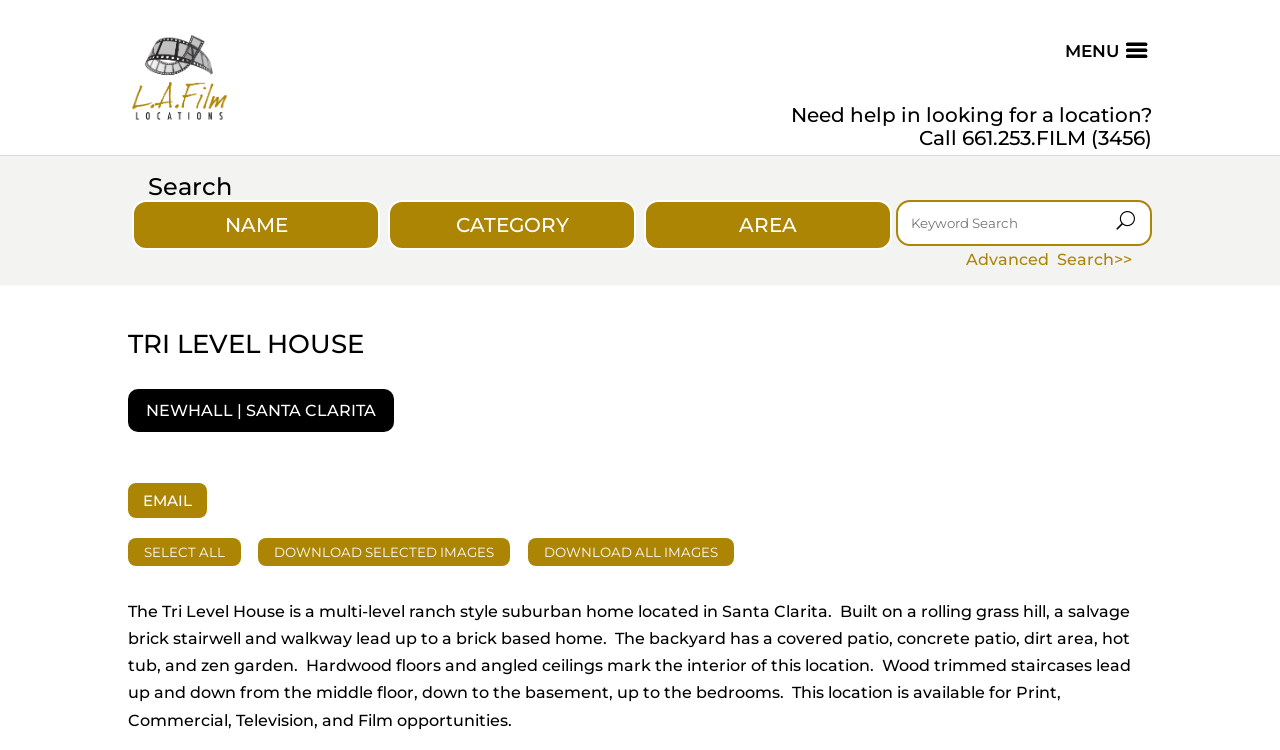Identify the bounding box coordinates of the clickable region to carry out the given instruction: "Click on Advanced Search".

[0.755, 0.334, 0.884, 0.359]